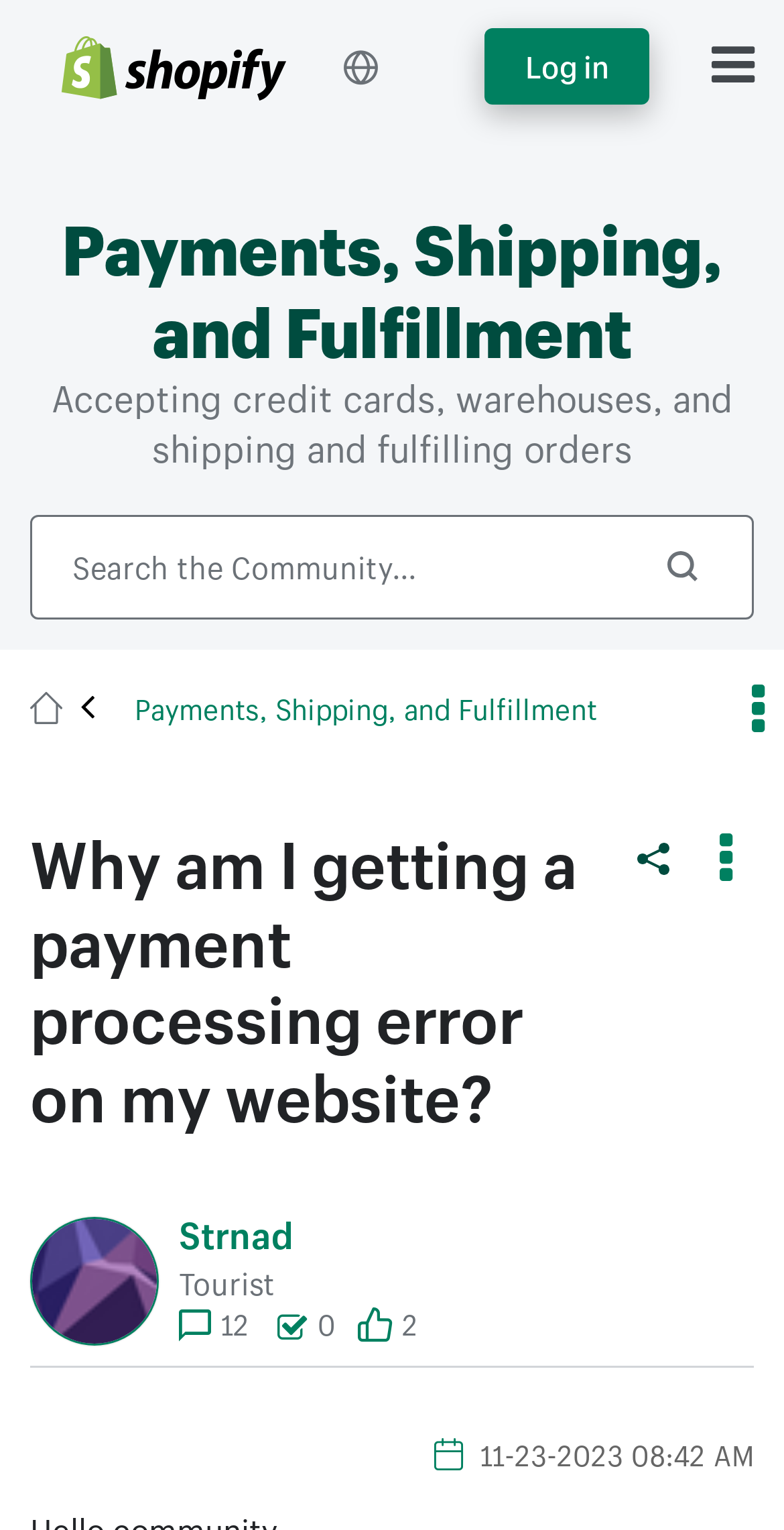Look at the image and give a detailed response to the following question: What is the date of the post?

The date of the post is November 23, 2023, as indicated by the text '‎11-23-2023' displayed below the post content.